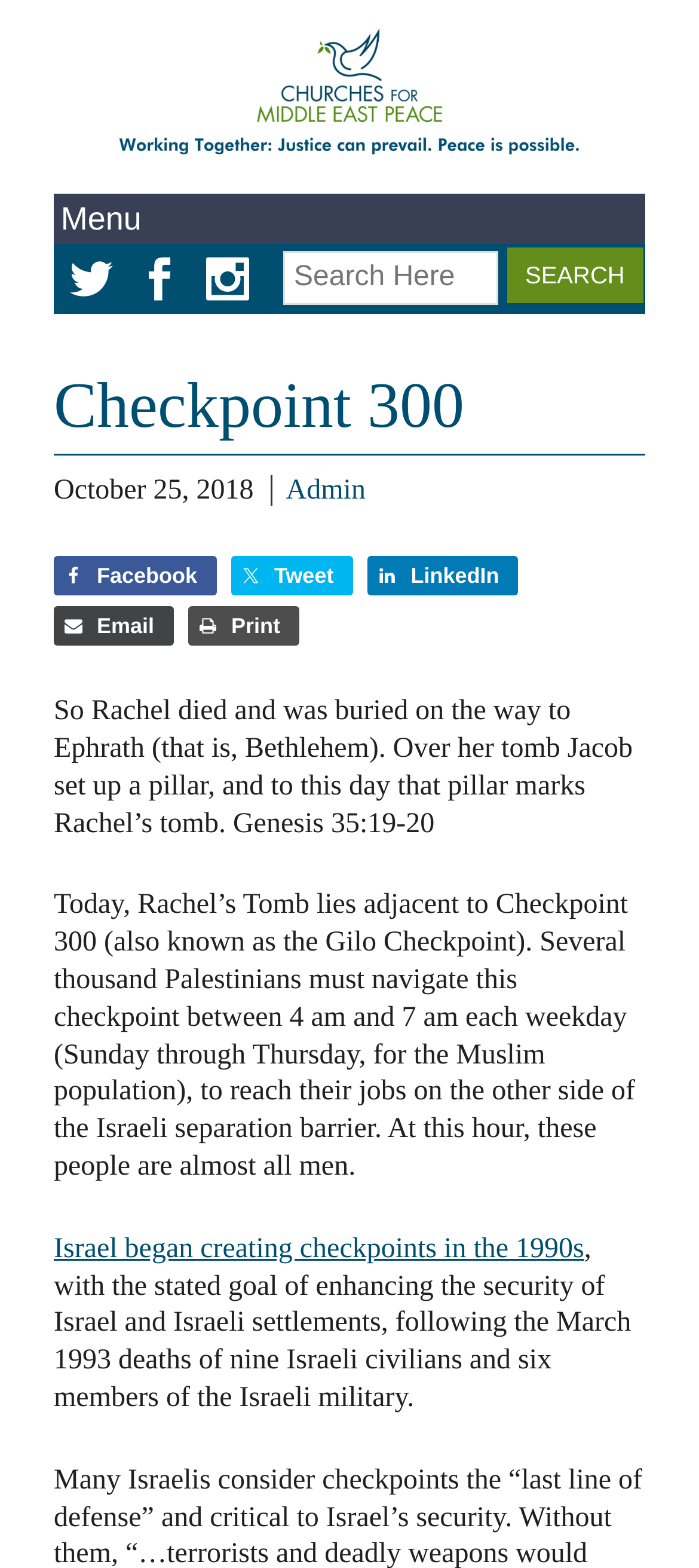Use a single word or phrase to respond to the question:
What time do Palestinians navigate the checkpoint?

4 am to 7 am